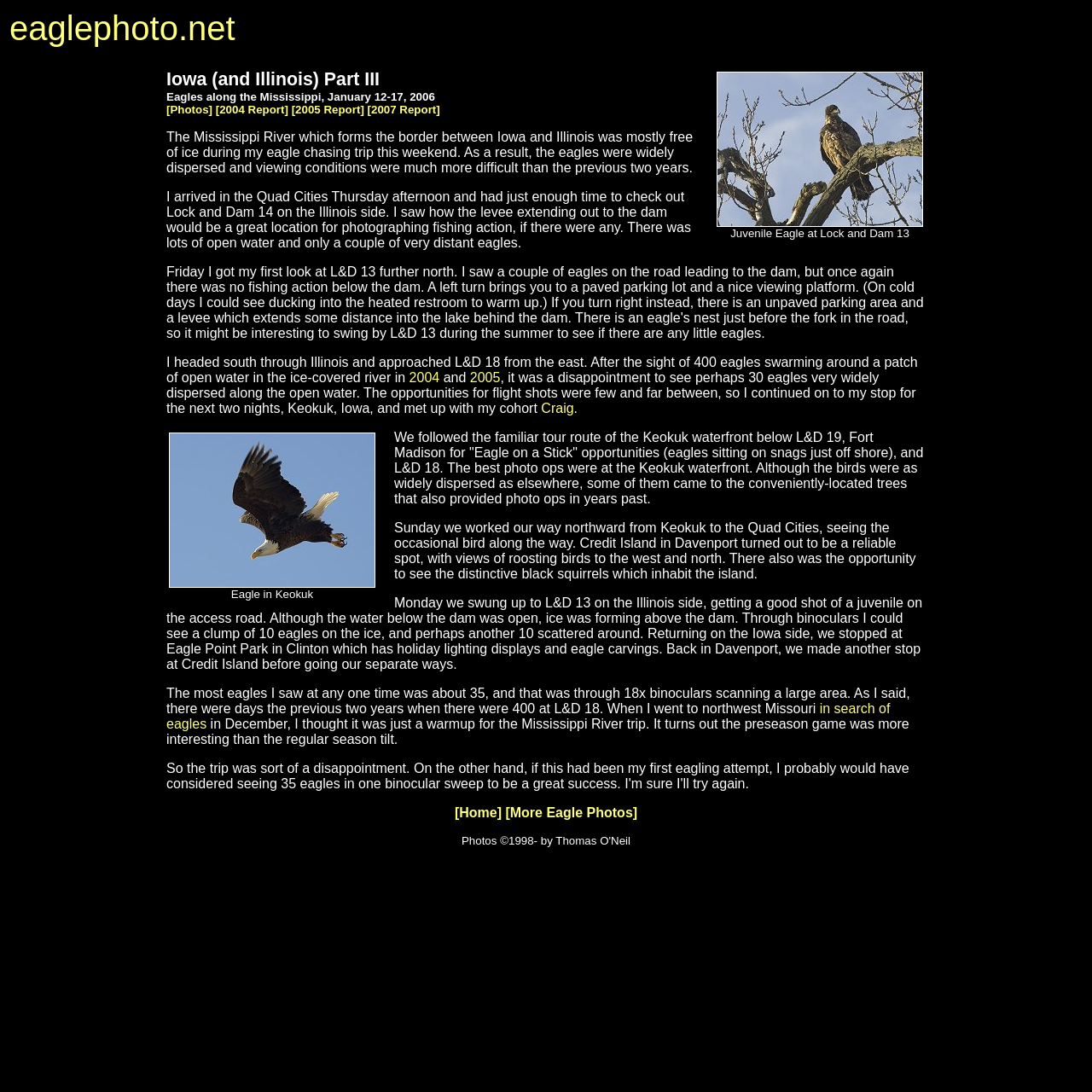What is the topic of this webpage?
Please provide a comprehensive answer based on the information in the image.

Based on the content of the webpage, it appears to be about eagles, specifically a trip to photograph eagles along the Mississippi River.